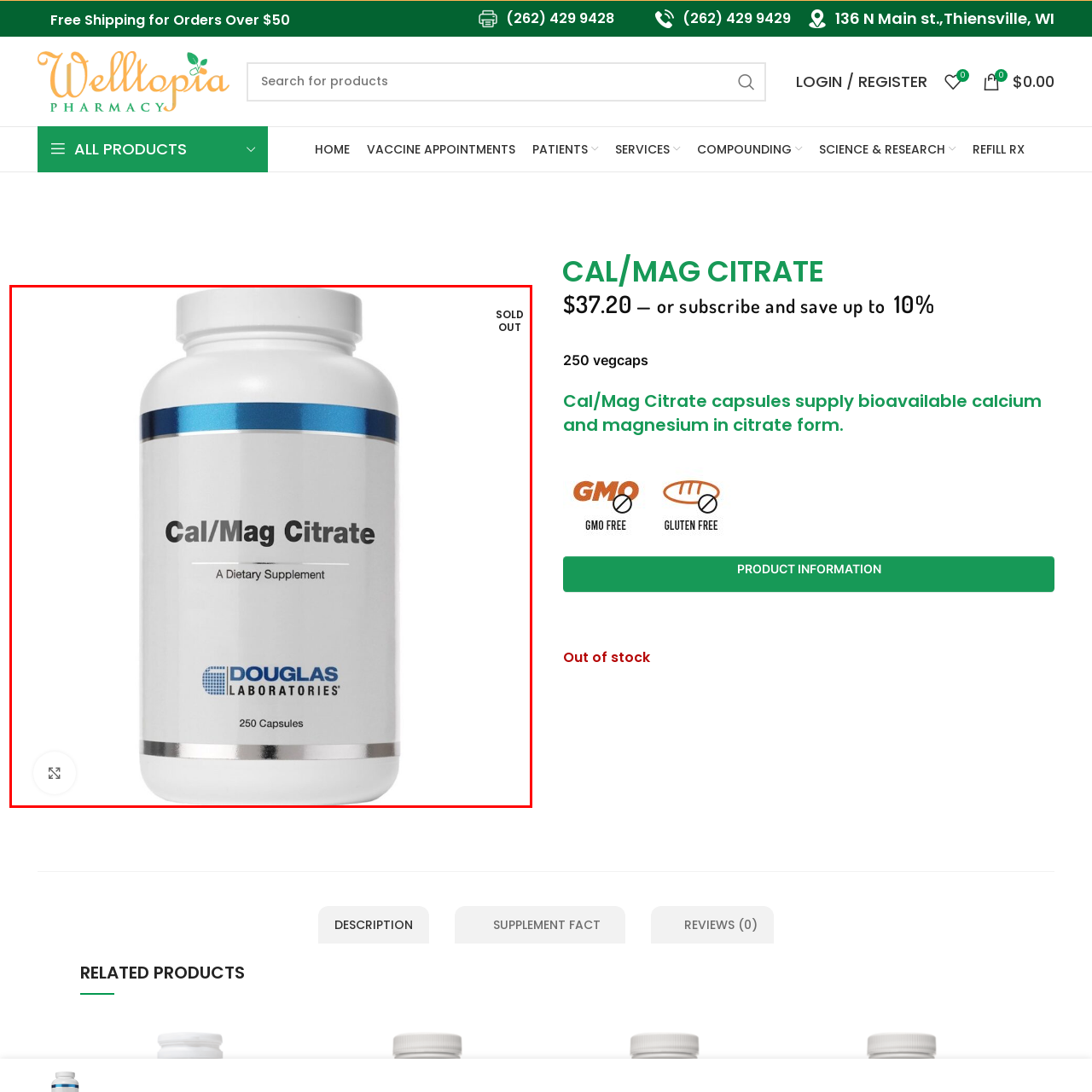Concentrate on the part of the image bordered in red, What is the status of the product? Answer concisely with a word or phrase.

SOLD OUT